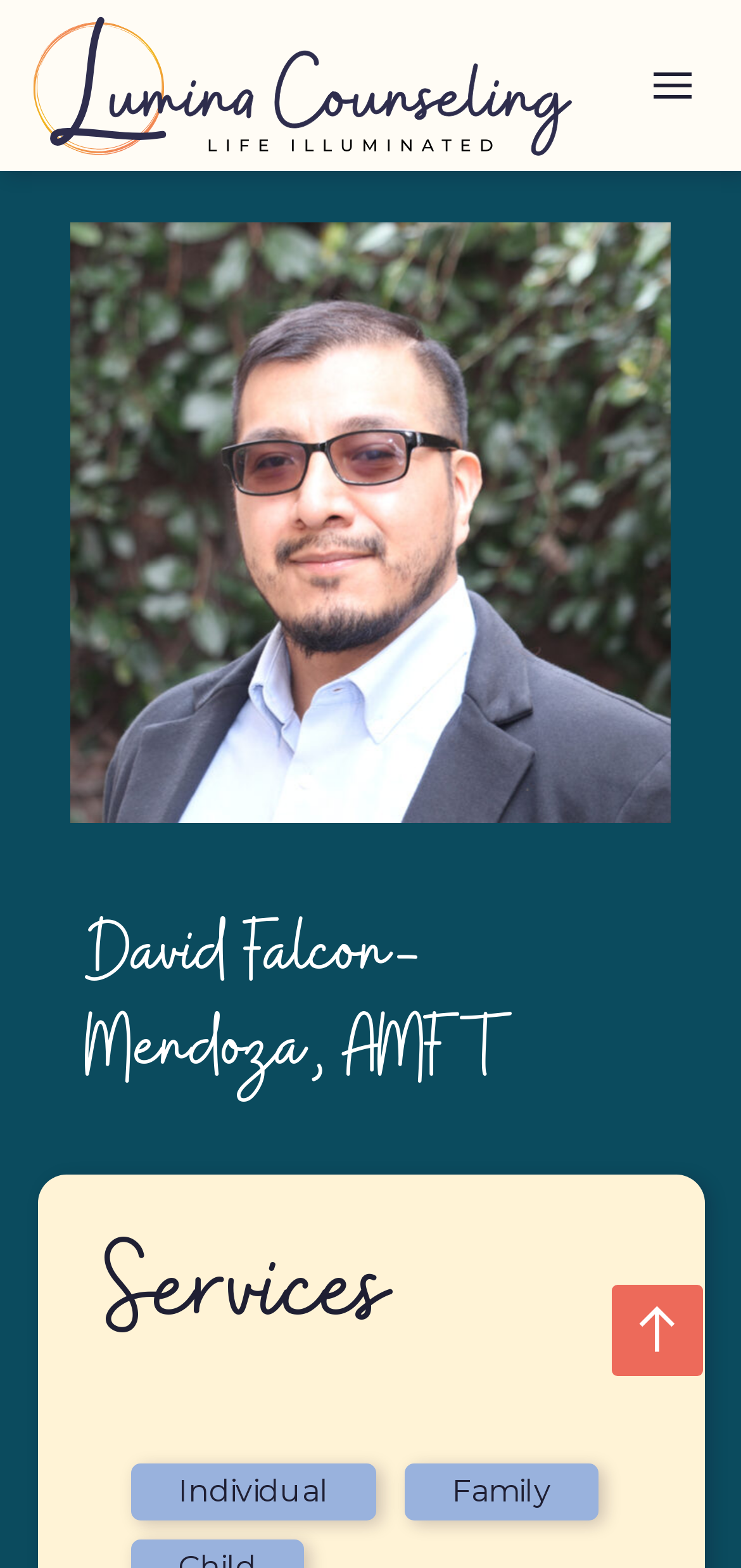Give a concise answer using only one word or phrase for this question:
What is the focus of the webpage?

Counseling services